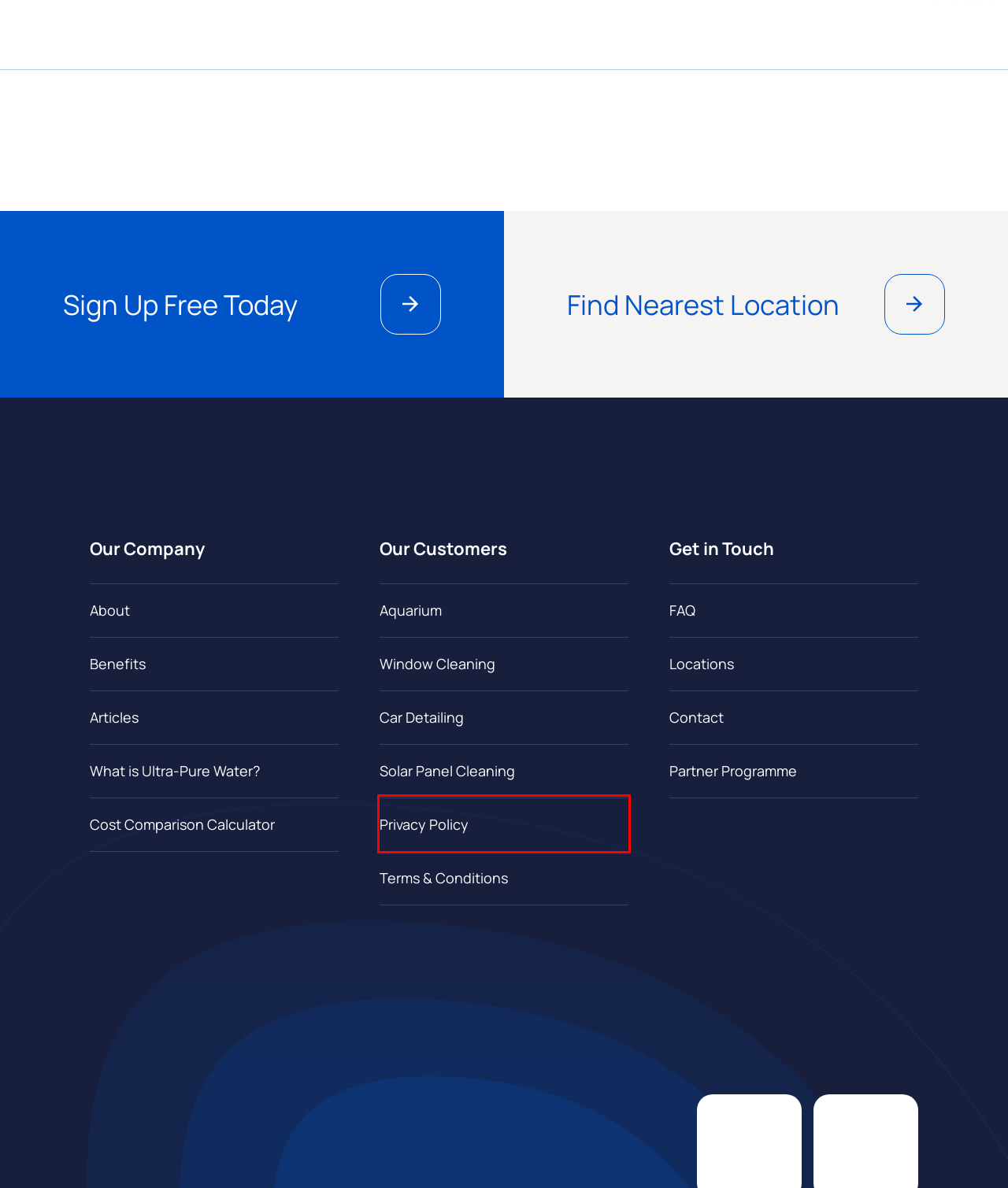Examine the screenshot of a webpage with a red bounding box around an element. Then, select the webpage description that best represents the new page after clicking the highlighted element. Here are the descriptions:
A. Articles | Spotless Water
B. Ultra Pure Water for Window Cleaning | Spotless Water
C. What is Ultra Pure Water? | Spotless Water
D. Terms & Conditions | Spotless Water
E. Why Use Us | Benefits of Spotless Water
F. Privacy Policy | Spotless Water
G. Ultra Pure Water for Solar Panel Cleaning | Spotless Water
H. Water Marks, why are they appearing when my TDS is 0? | Spotless Water

F